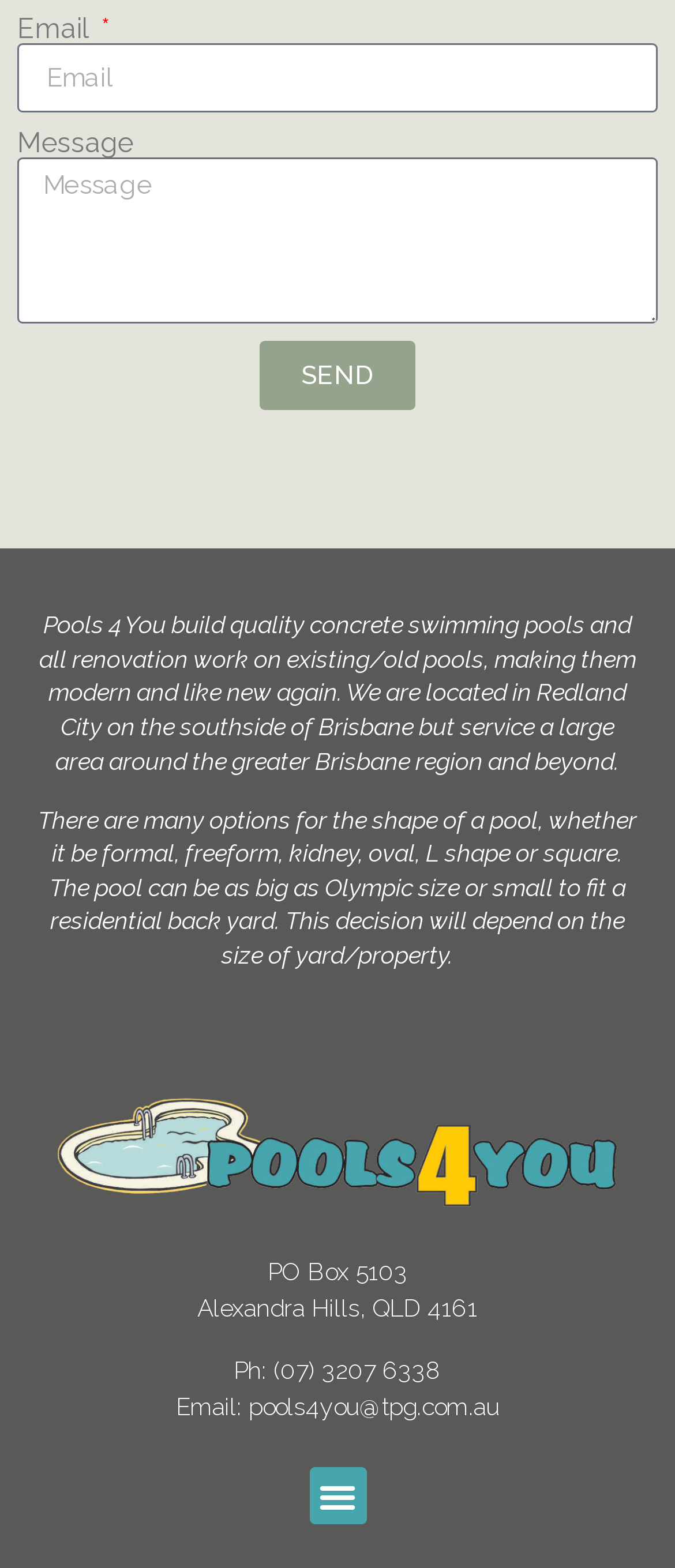What is the company's email address?
Refer to the screenshot and deliver a thorough answer to the question presented.

The company's email address can be found in the text 'Email: pools4you@tpg.com.au', which is located at the bottom of the webpage.